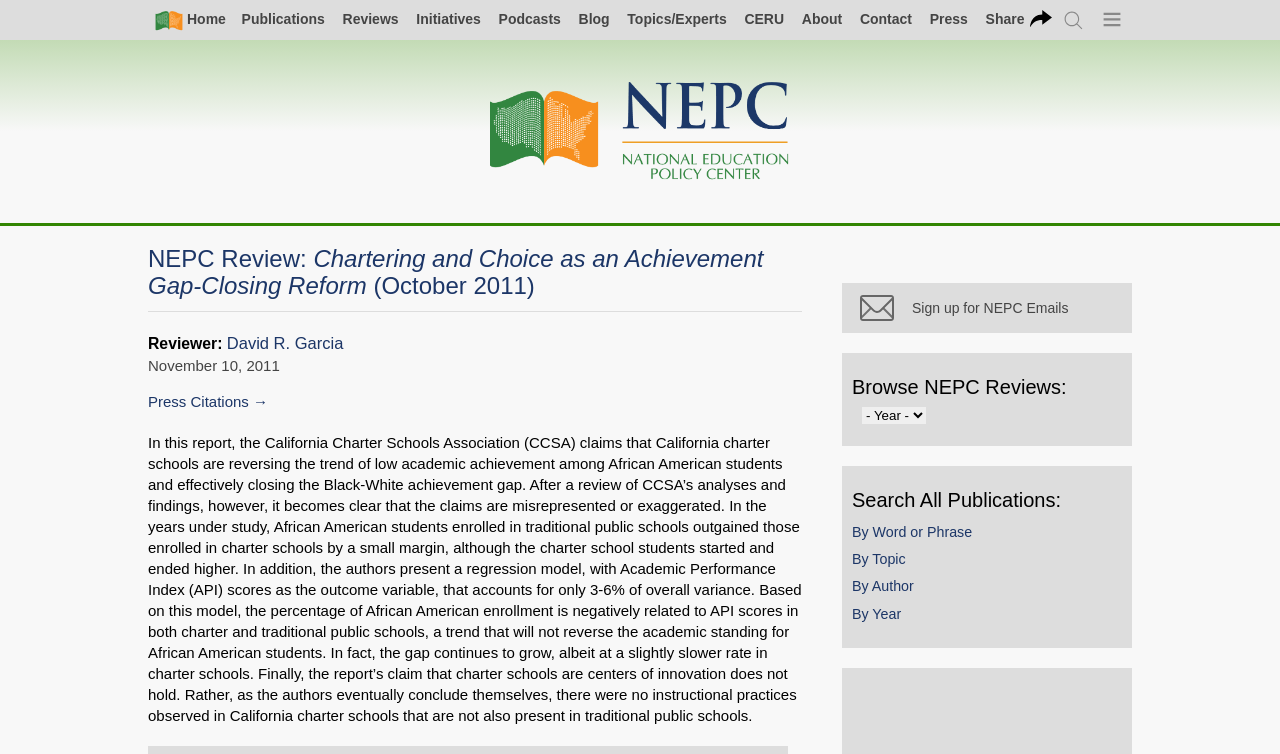Identify the bounding box coordinates of the section to be clicked to complete the task described by the following instruction: "Click on the 'Home' link". The coordinates should be four float numbers between 0 and 1, formatted as [left, top, right, bottom].

[0.118, 0.008, 0.179, 0.045]